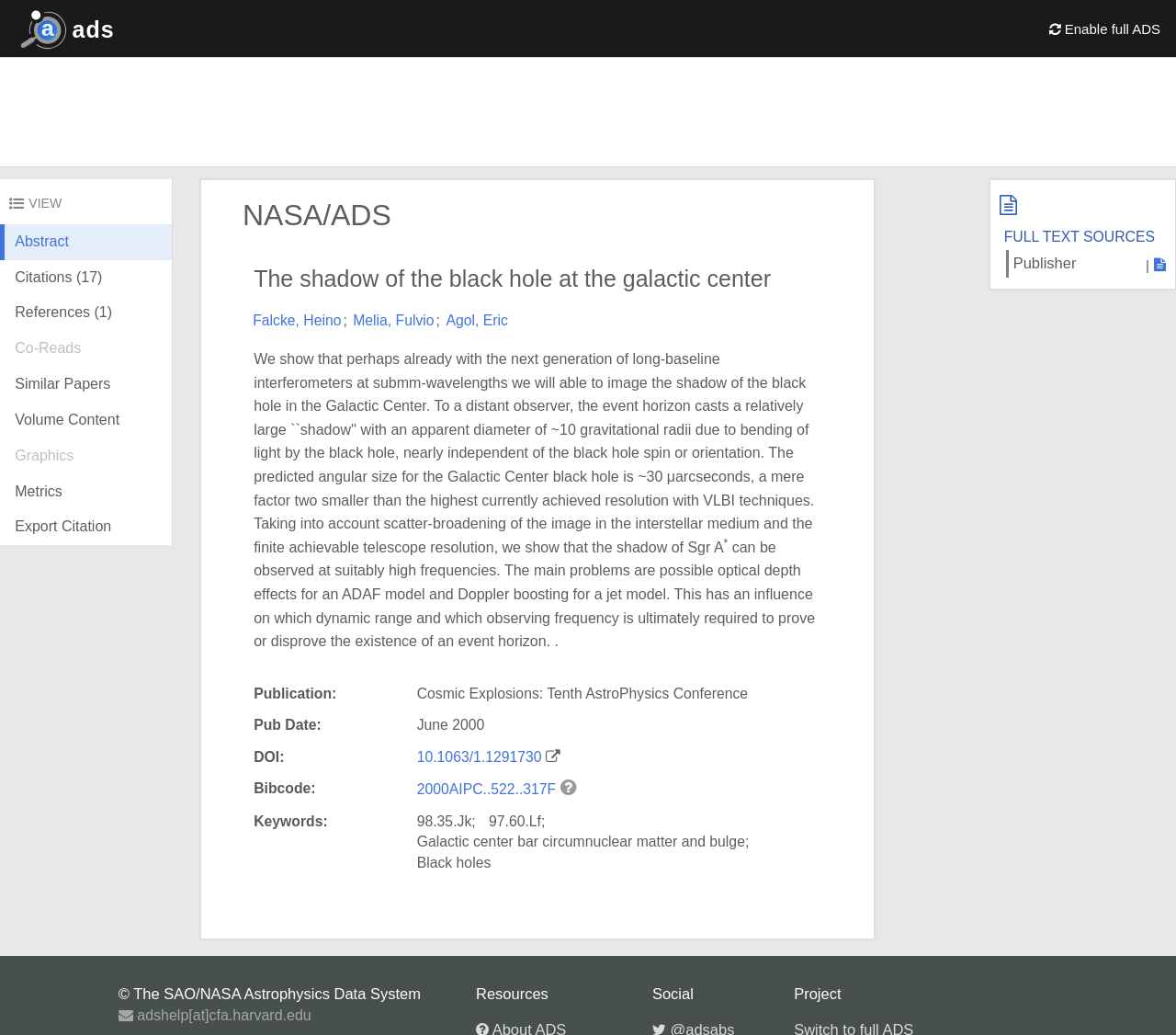Given the description "Enable full ADS", provide the bounding box coordinates of the corresponding UI element.

[0.879, 0.009, 0.999, 0.047]